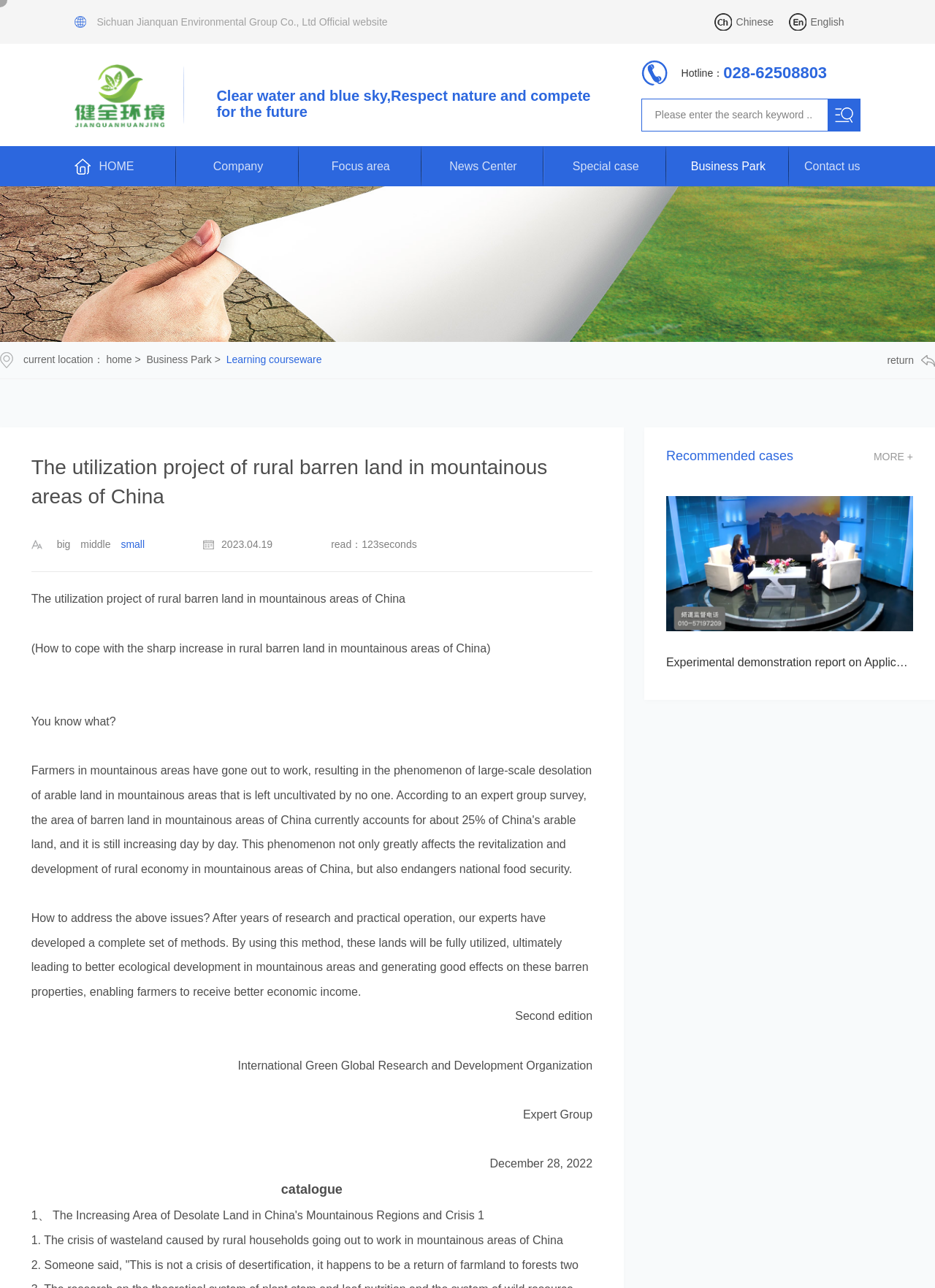Respond to the following query with just one word or a short phrase: 
What is the purpose of the utilization project?

To fully utilize rural barren land